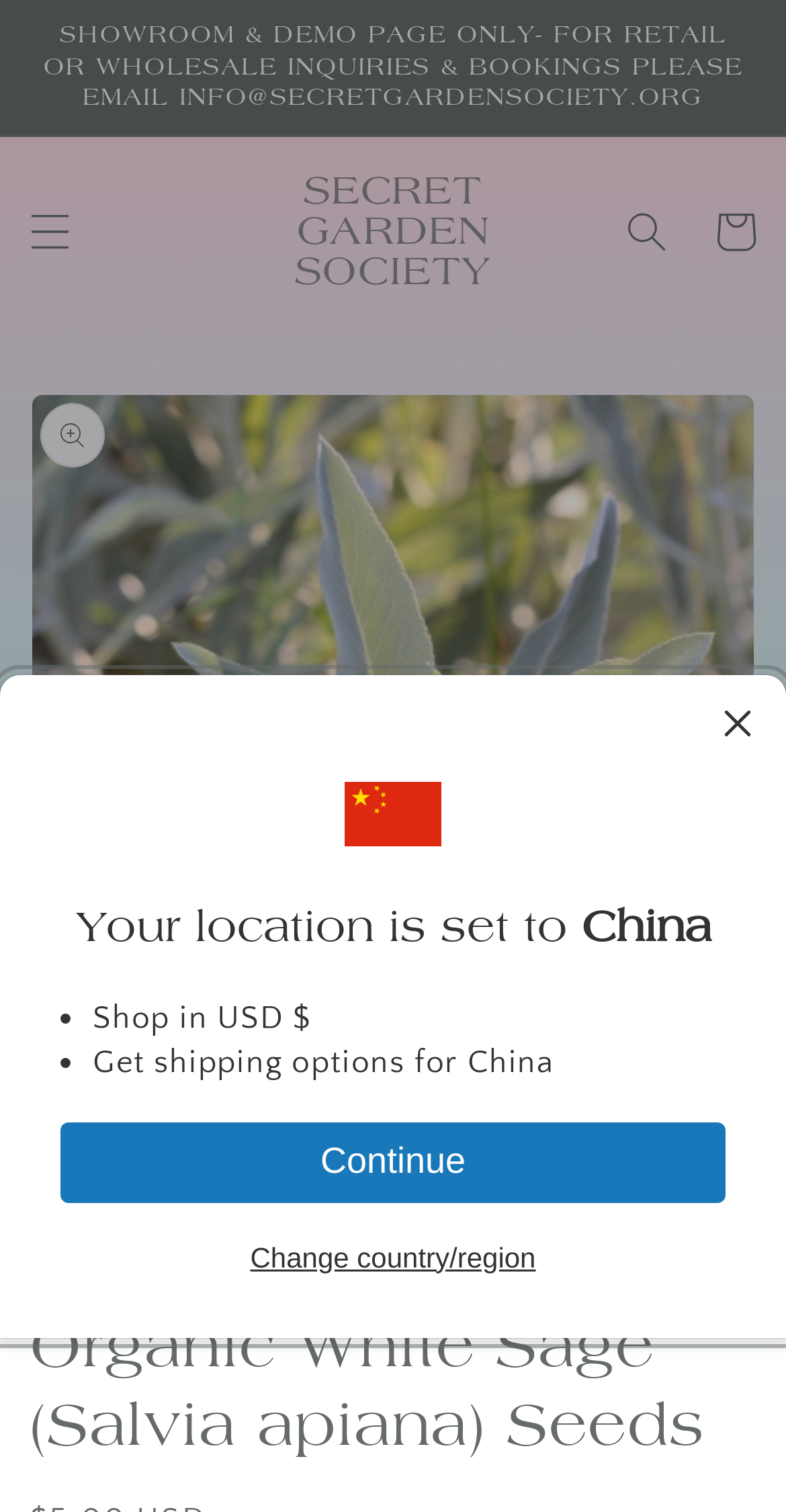Create a detailed summary of the webpage's content and design.

This webpage is an online store selling Organic White Sage seeds. At the top, there is a notification bar that spans the entire width of the page, informing users that their location is set to China and offering options to shop in USD or change their country/region. This bar contains a dismiss button on the right side.

Below the notification bar, there is an announcement section that takes up the full width of the page, displaying a message about the showroom and demo page, with contact information for retail or wholesale inquiries.

On the top-left corner, there is a menu button, and on the top-right corner, there are links to the website's homepage, a search button, and a cart link. The search button has a popup dialog.

The main content area is dominated by a gallery viewer section that takes up most of the page's width and height. Within this section, there is a heading that reads "Organic White Sage (Salvia apiana) Seeds" and a subheading that reads "Secret Garden Society".

At the bottom-right corner of the page, there is a chat window button that, when expanded, displays a chat window with an image.

Throughout the page, there are several buttons, links, and images, but the overall focus is on showcasing the Organic White Sage seeds product.